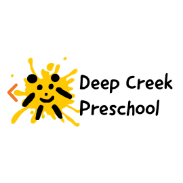What type of font is used for the name 'Deep Creek Preschool'?
Using the details shown in the screenshot, provide a comprehensive answer to the question.

The caption states that the name 'Deep Creek Preschool' is elegantly presented beside the sun icon in a bold, friendly font, which suggests that the font used is both bold and conveys a sense of friendliness.